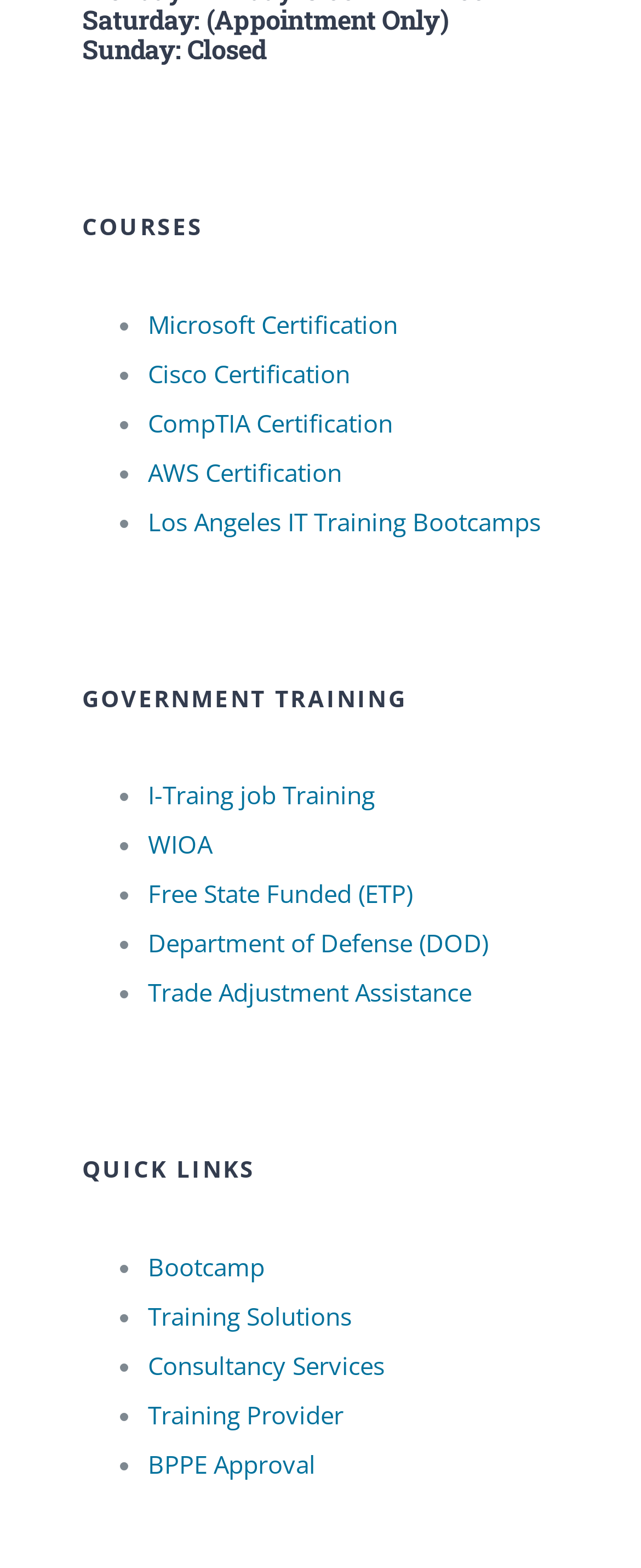Provide the bounding box for the UI element matching this description: "Ballet".

None